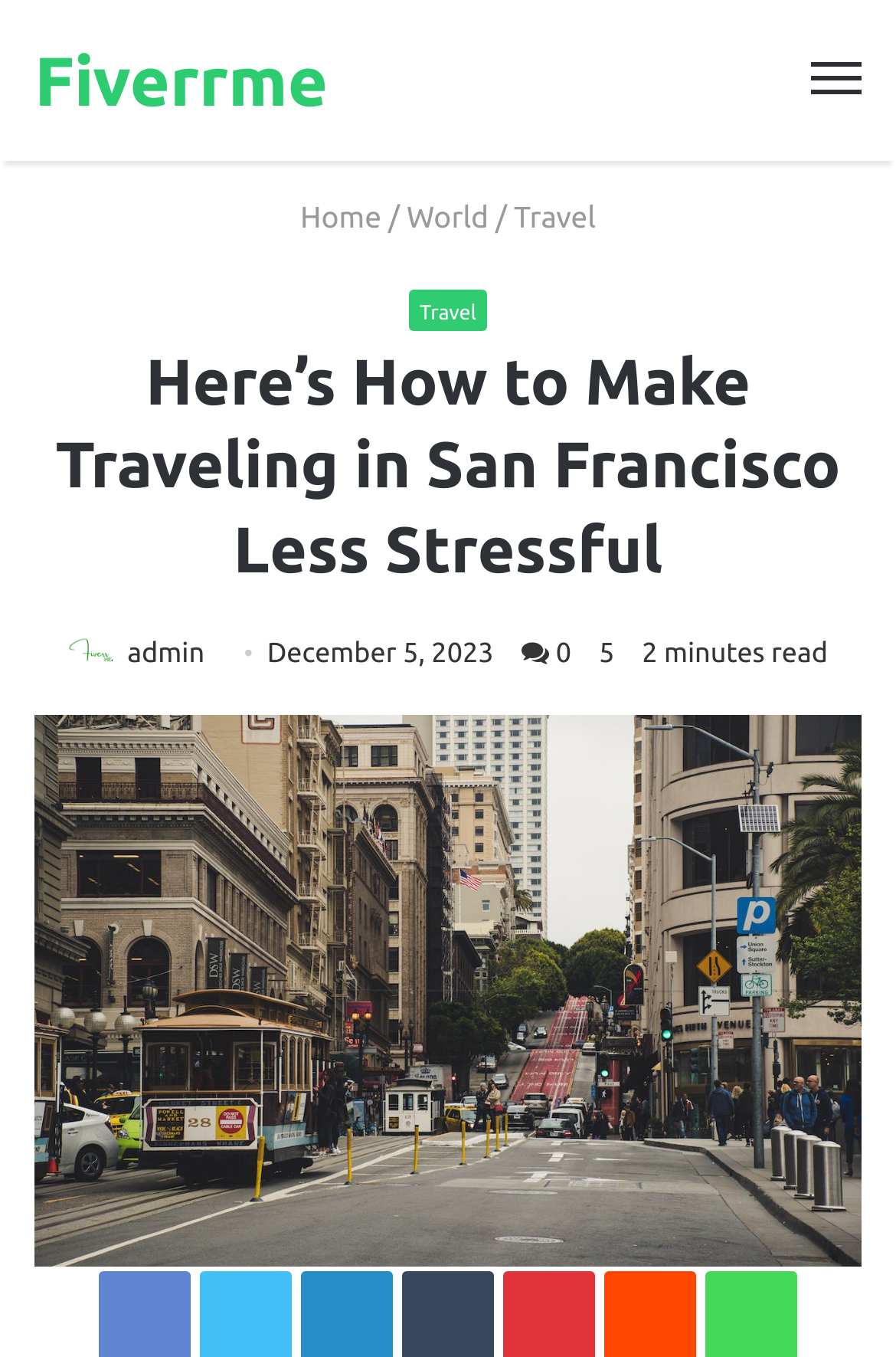What is the title or heading displayed on the webpage?

Here’s How to Make Traveling in San Francisco Less Stressful